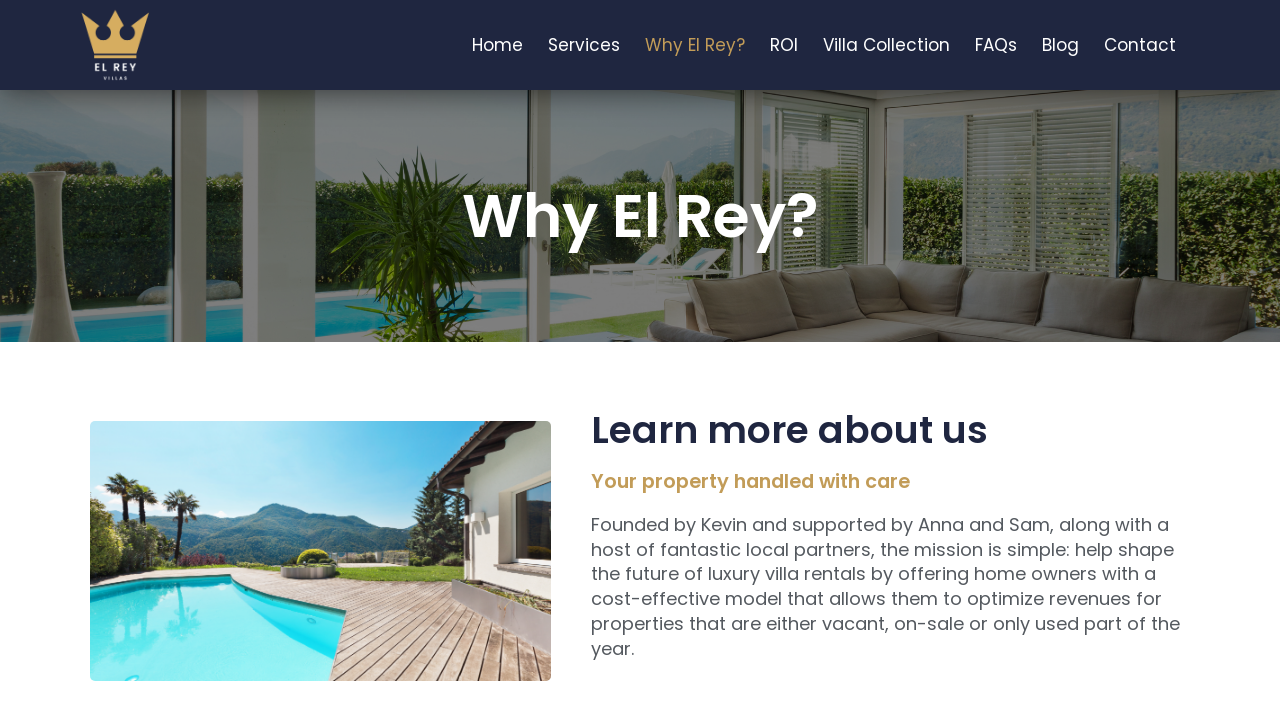How many people are mentioned as supporting El Rey Villas?
Provide a well-explained and detailed answer to the question.

According to the StaticText element, I found that Anna and Sam are mentioned as supporting El Rey Villas, which means there are 2 people supporting the villas.